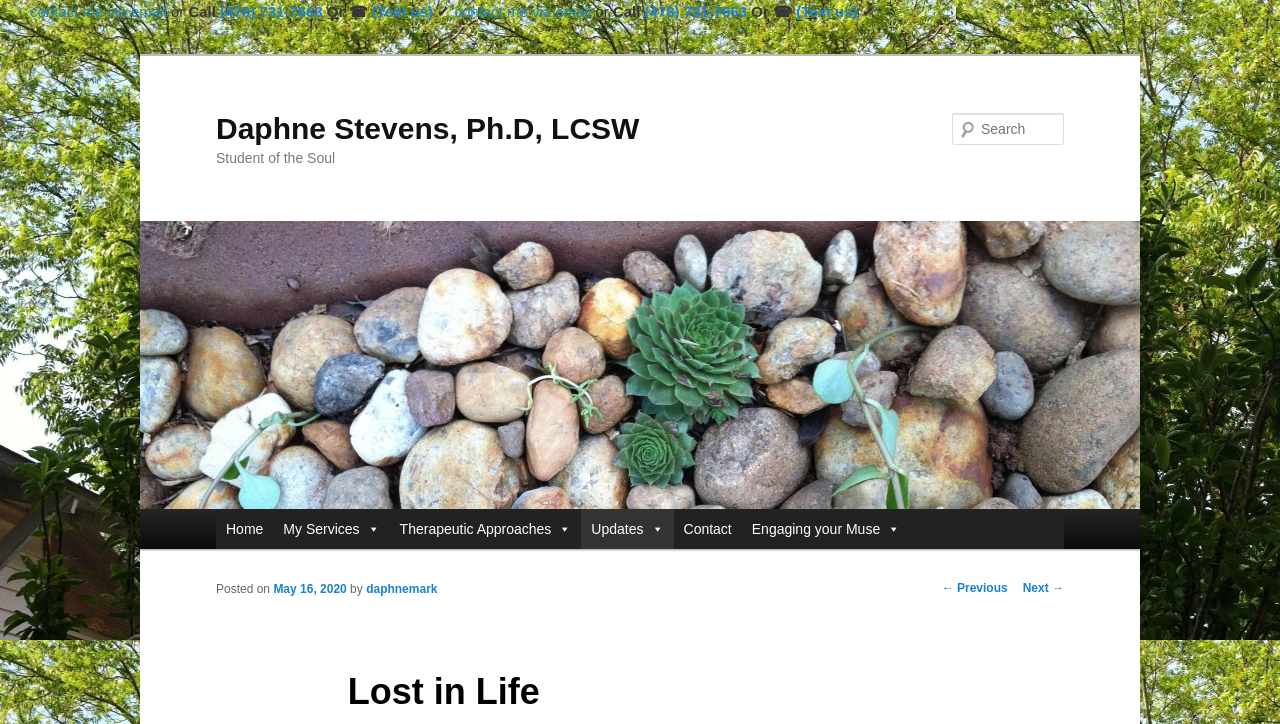Is there a search function on the website? Based on the screenshot, please respond with a single word or phrase.

Yes